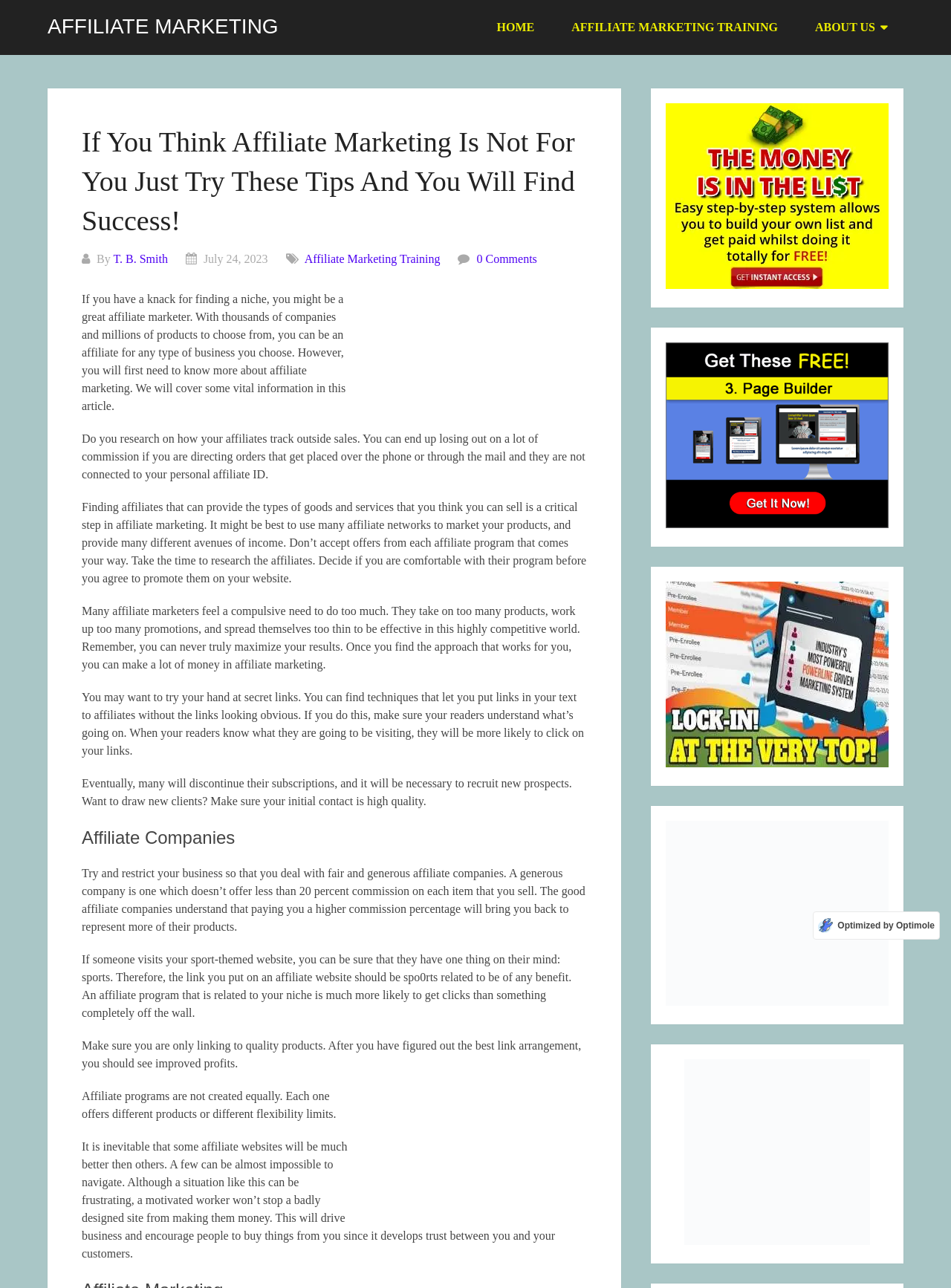Show the bounding box coordinates of the region that should be clicked to follow the instruction: "Click on the 'AFFILIATE MARKETING TRAINING' link."

[0.581, 0.0, 0.837, 0.043]